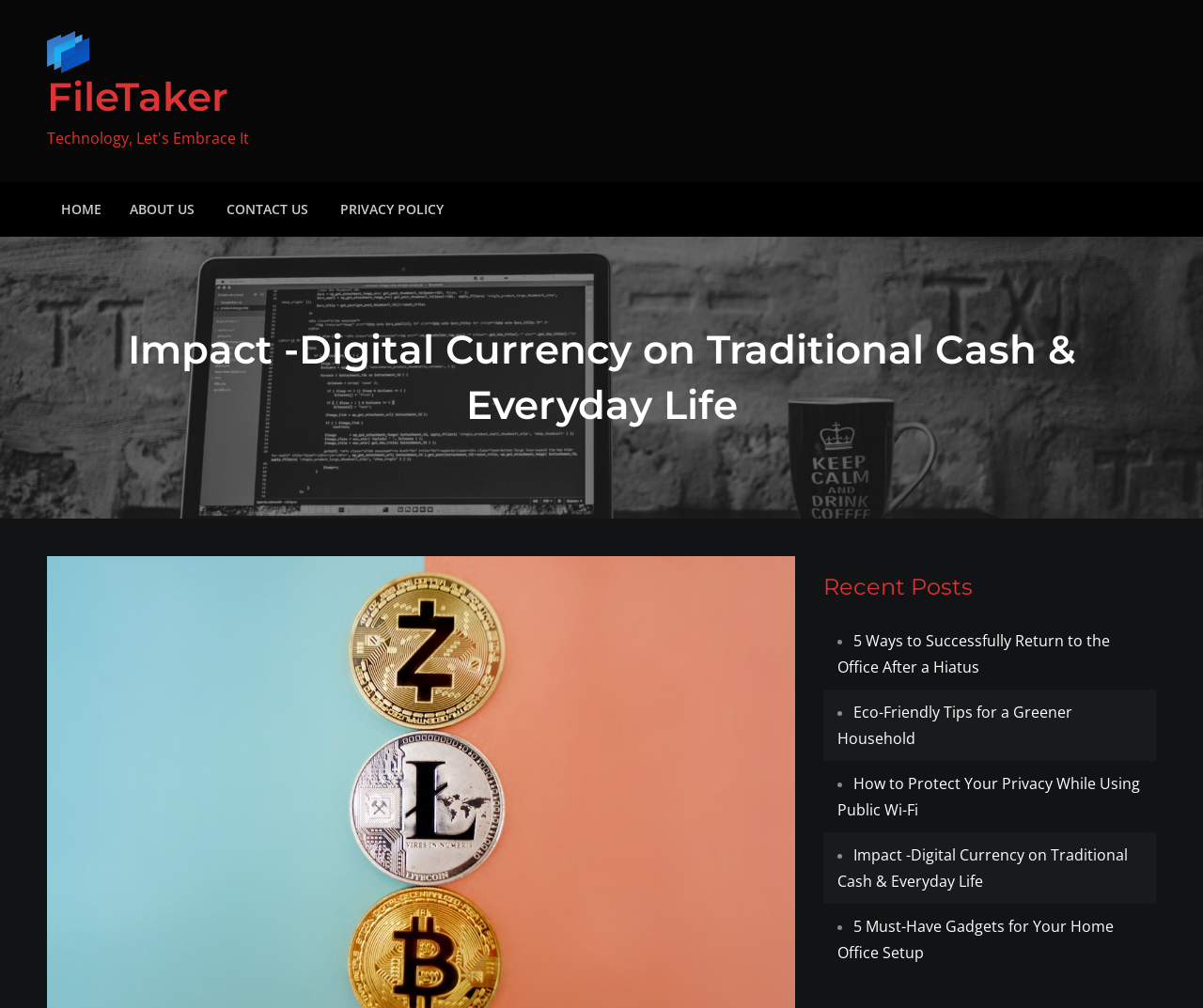Find the bounding box coordinates of the UI element according to this description: "FileTaker".

[0.039, 0.072, 0.19, 0.12]